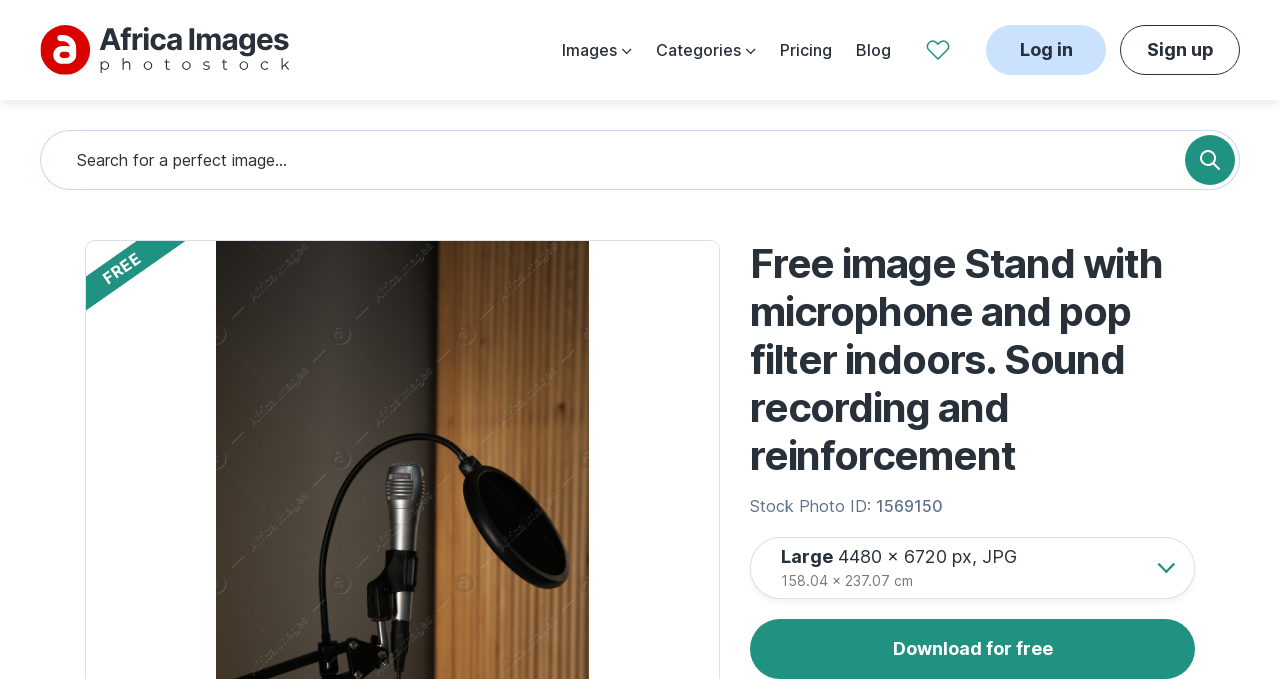Respond concisely with one word or phrase to the following query:
What is the theme of the stock photo?

Sound recording and reinforcement